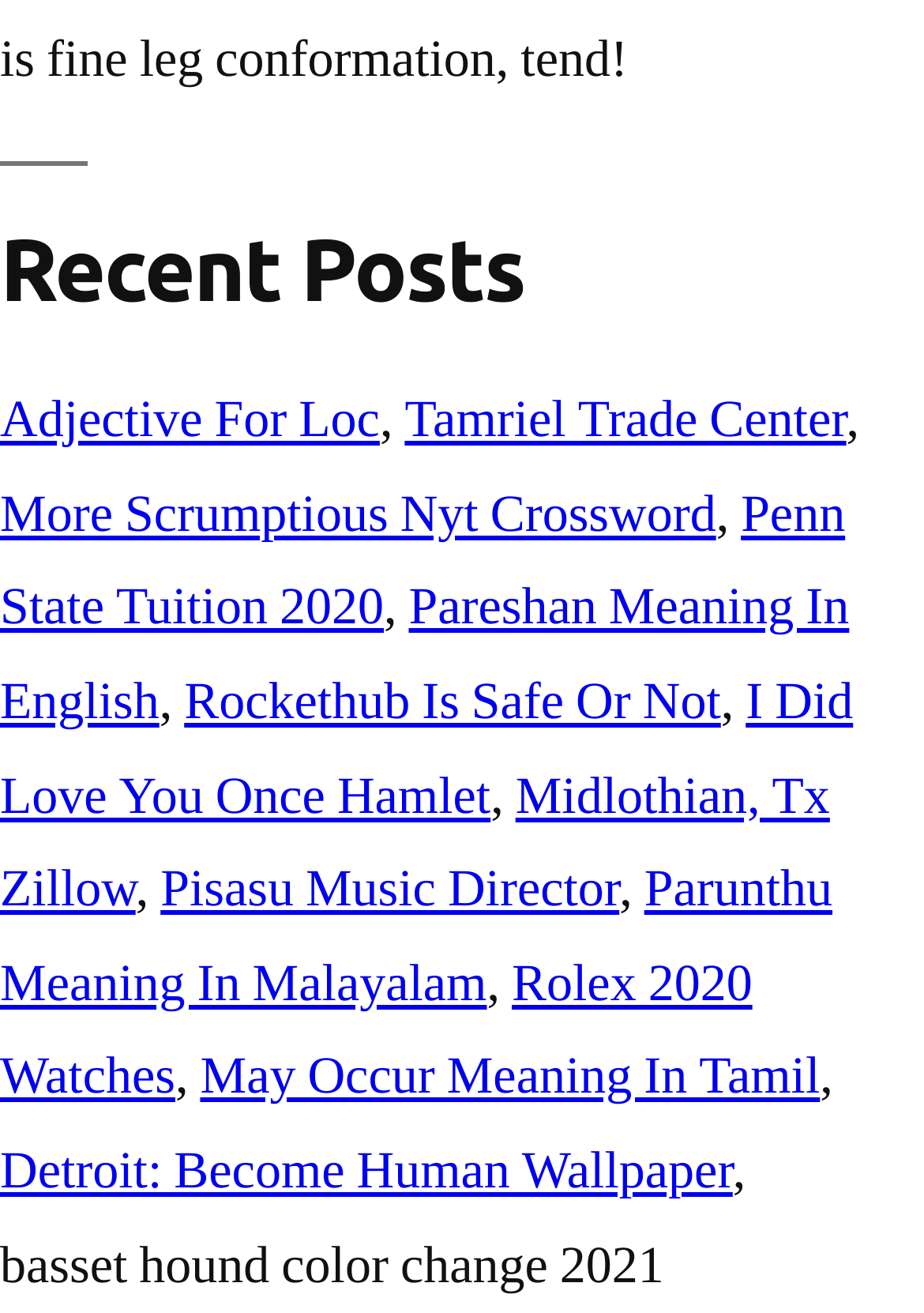Use one word or a short phrase to answer the question provided: 
How many links are there in the footer section?

12